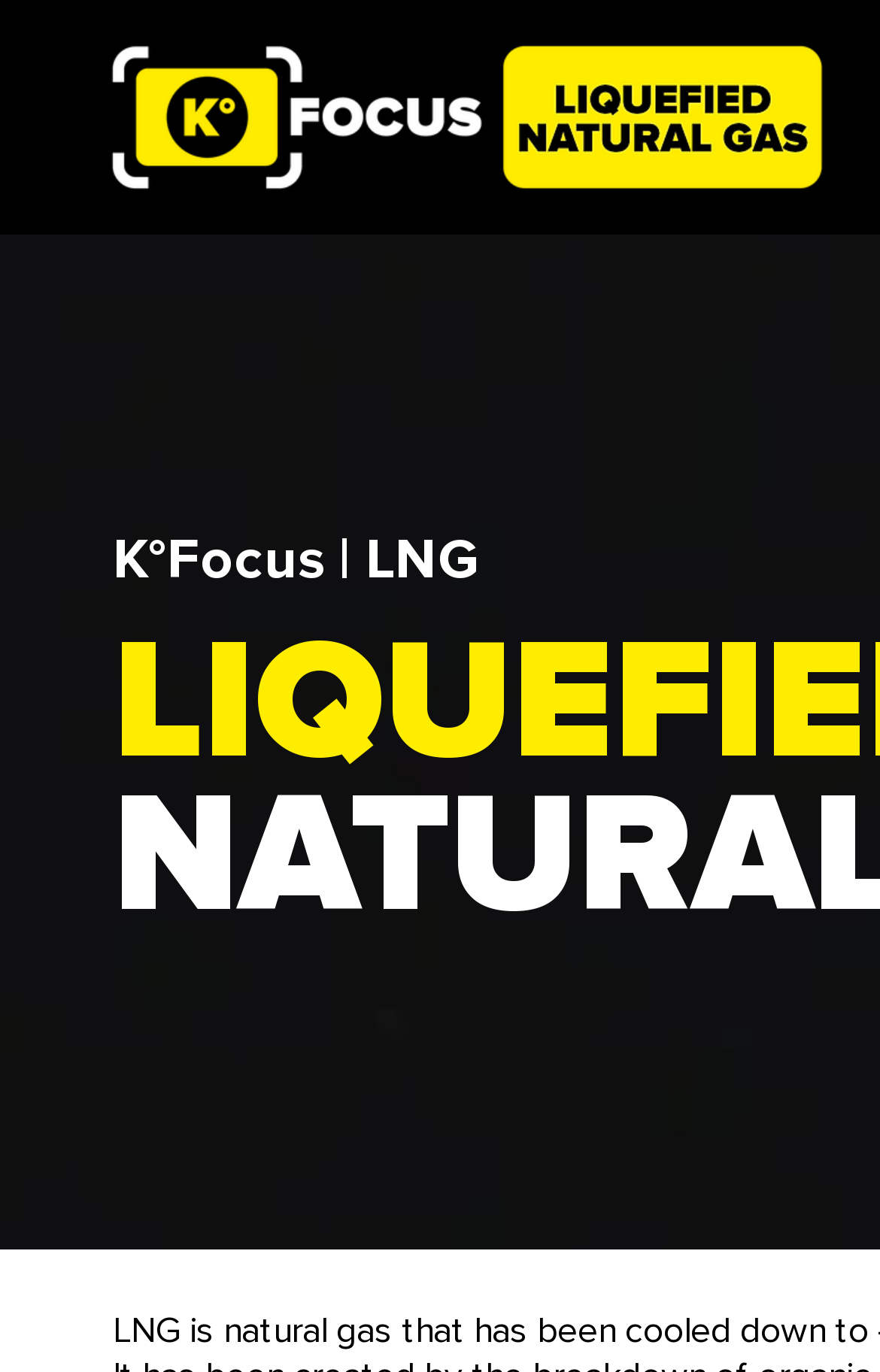Please extract the title of the webpage.

K°Focus | LNG